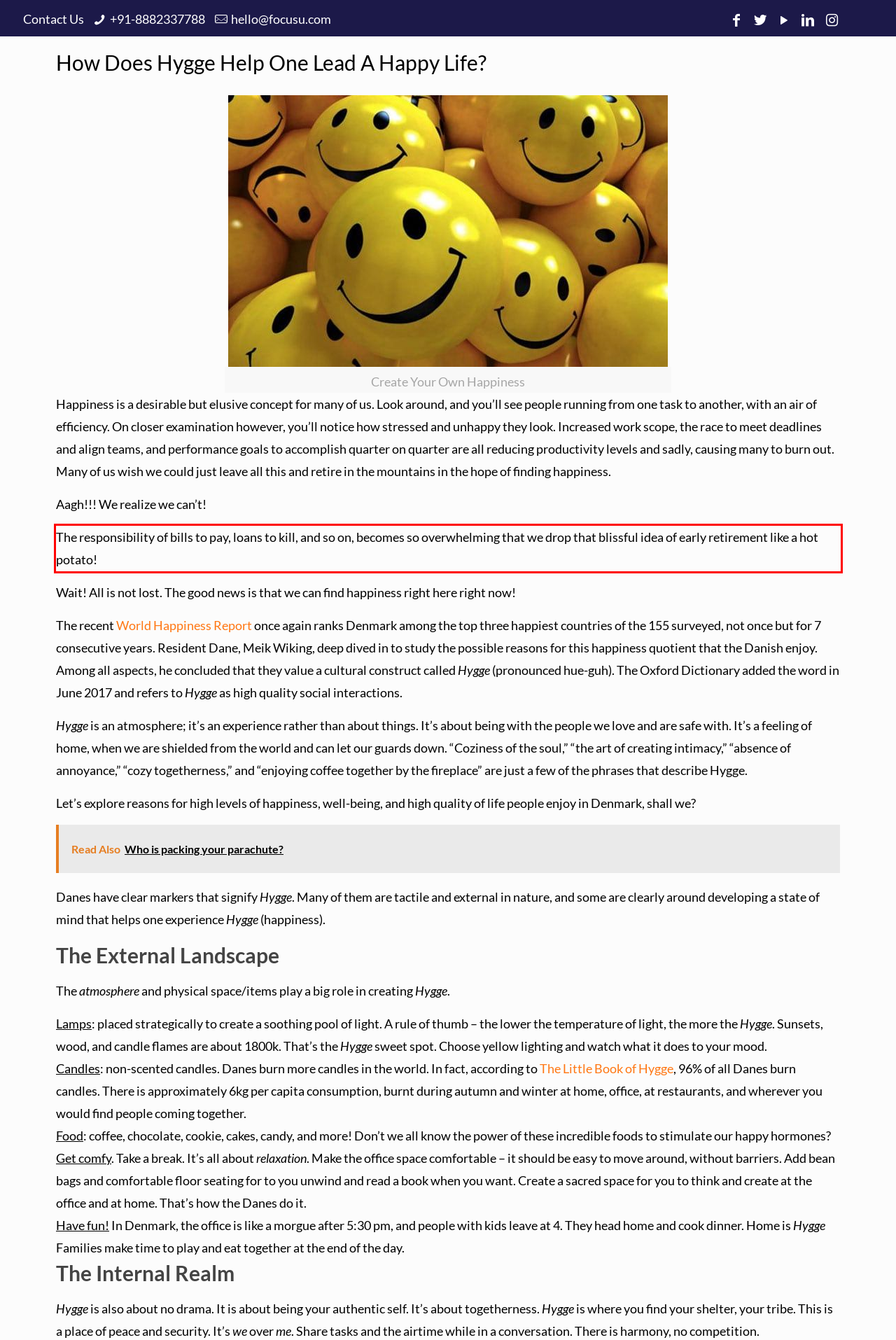With the provided screenshot of a webpage, locate the red bounding box and perform OCR to extract the text content inside it.

The responsibility of bills to pay, loans to kill, and so on, becomes so overwhelming that we drop that blissful idea of early retirement like a hot potato!